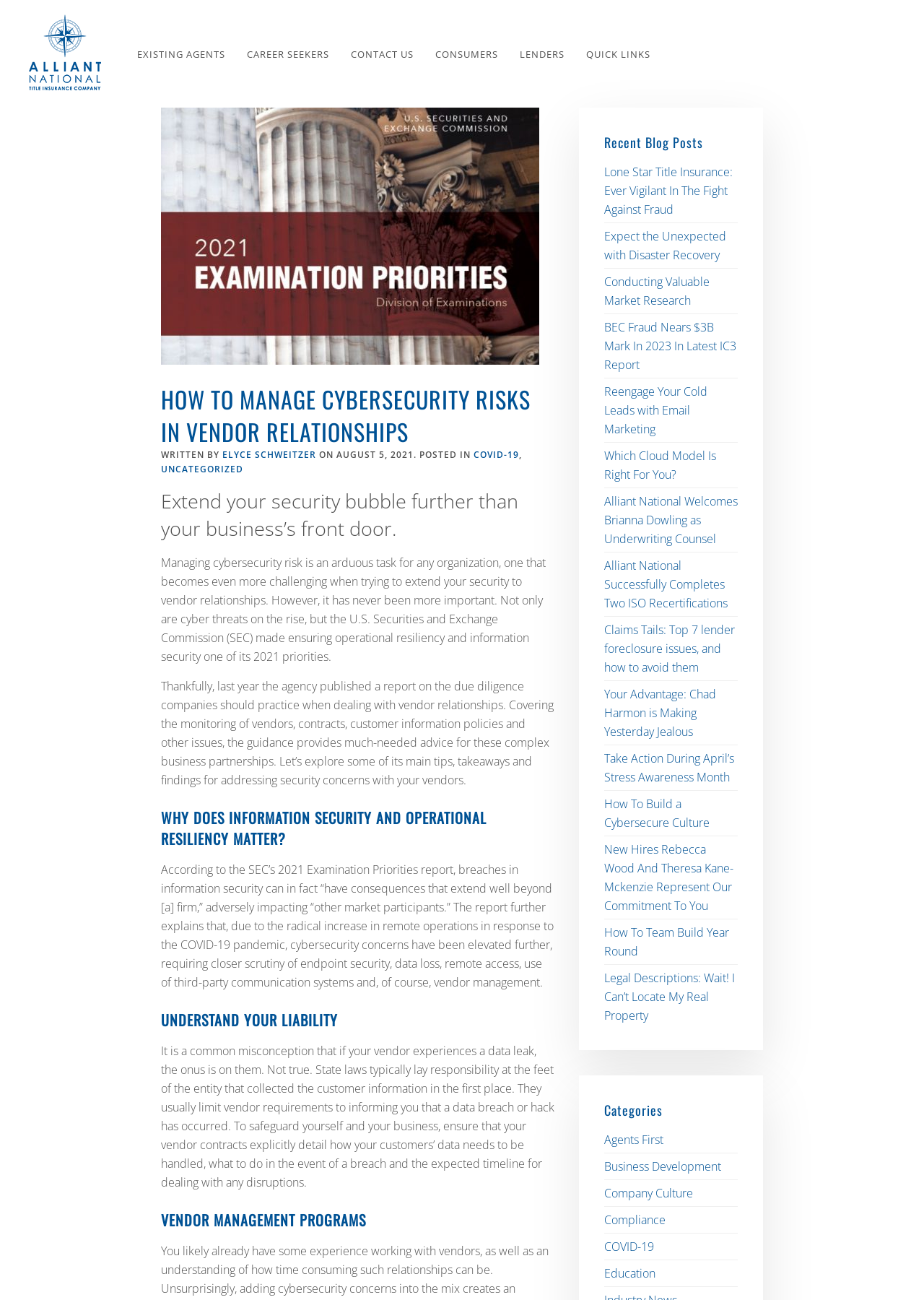Highlight the bounding box coordinates of the region I should click on to meet the following instruction: "go to home page".

None